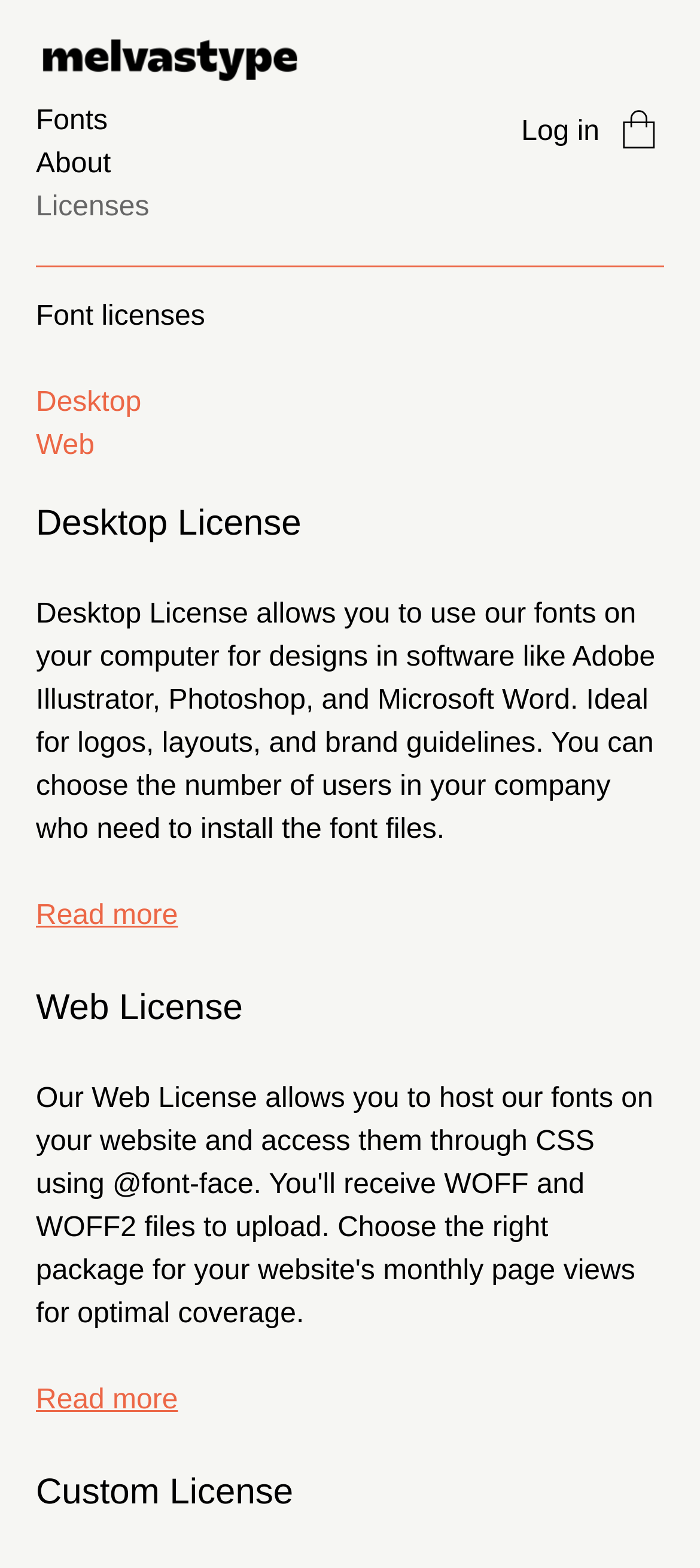Please determine the bounding box coordinates of the element's region to click for the following instruction: "Click the Log in link".

[0.745, 0.074, 0.856, 0.094]